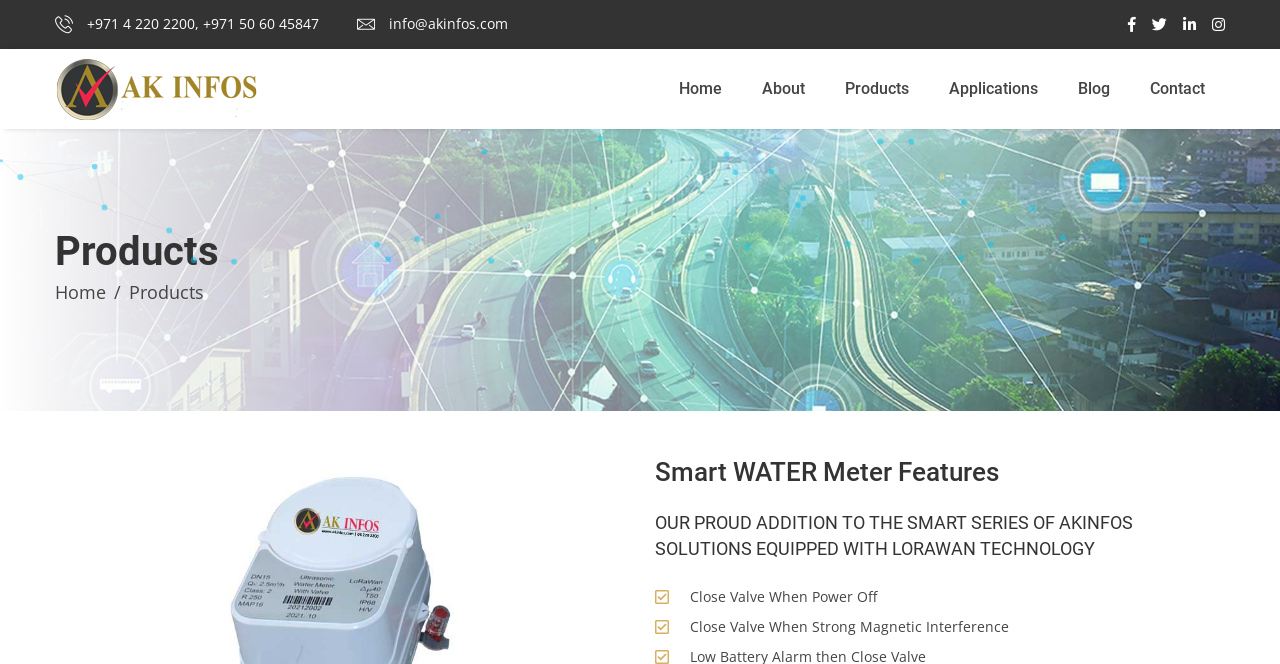What is the name of the product featured on this page?
Please give a detailed and elaborate answer to the question.

I determined the product name by looking at the headings on the page, where I found a heading that says 'Smart WATER Meter Features'.